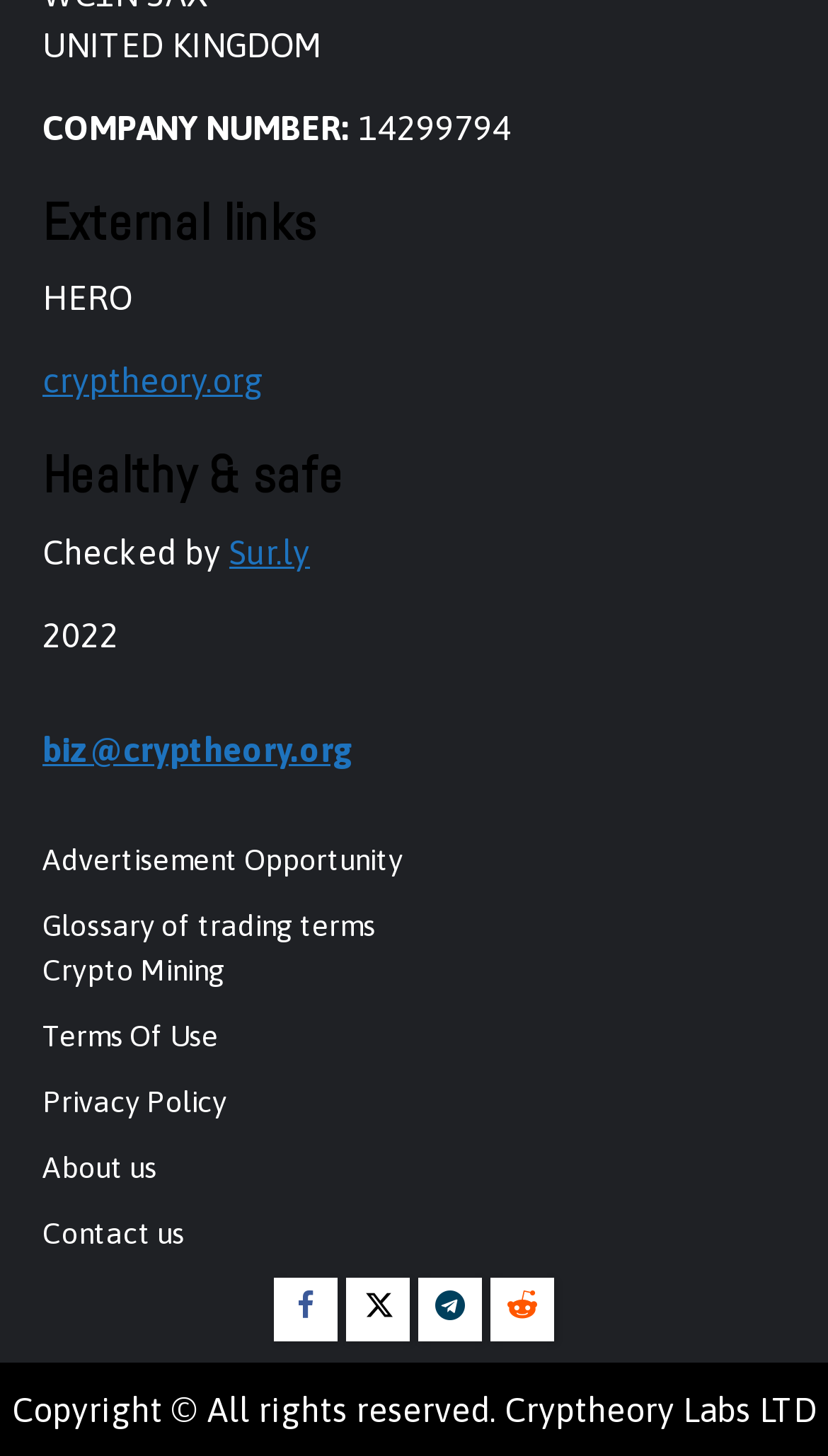Please answer the following query using a single word or phrase: 
What is the company number of Cryptheory Labs LTD?

14299794